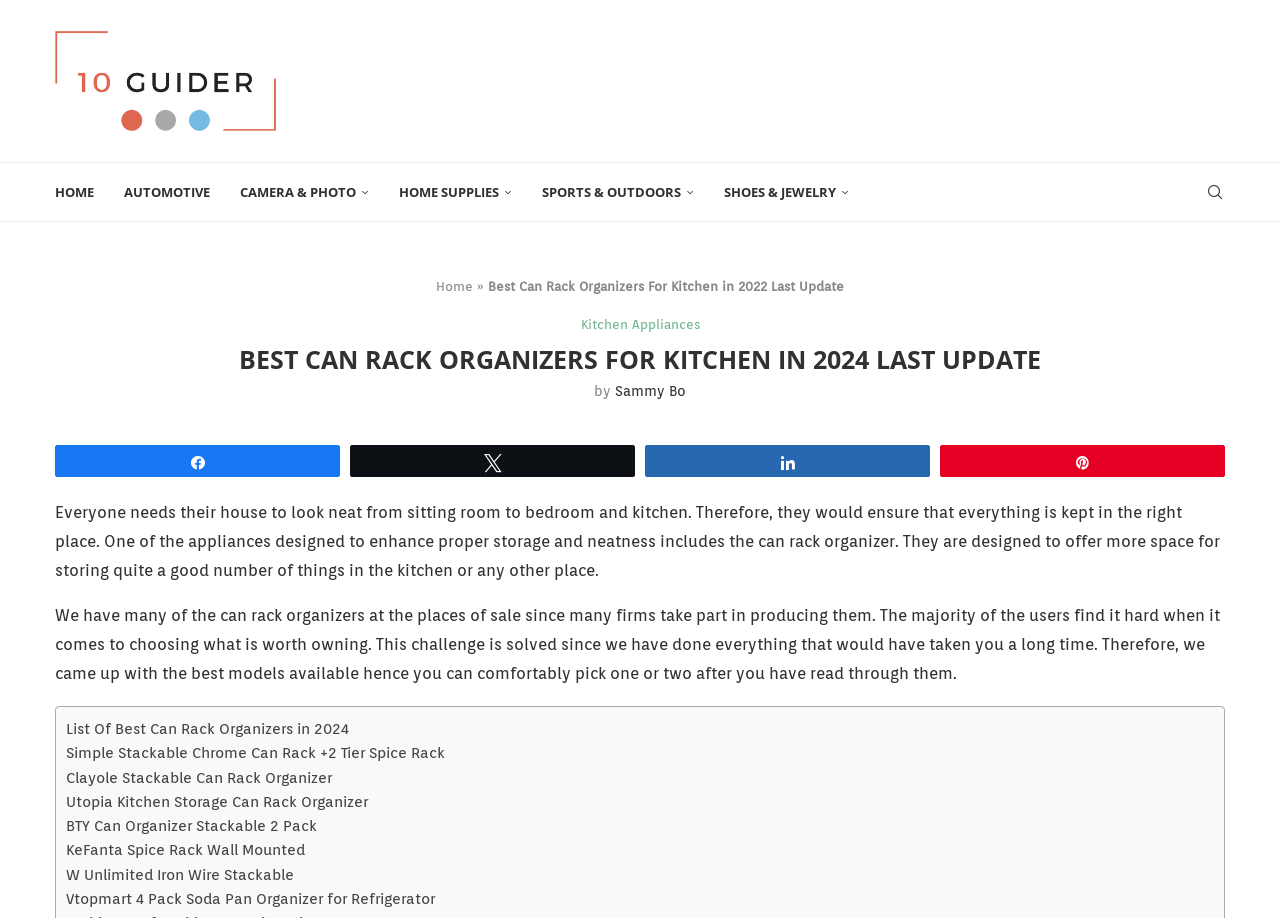Determine the bounding box coordinates of the region that needs to be clicked to achieve the task: "Search for something".

[0.941, 0.178, 0.957, 0.241]